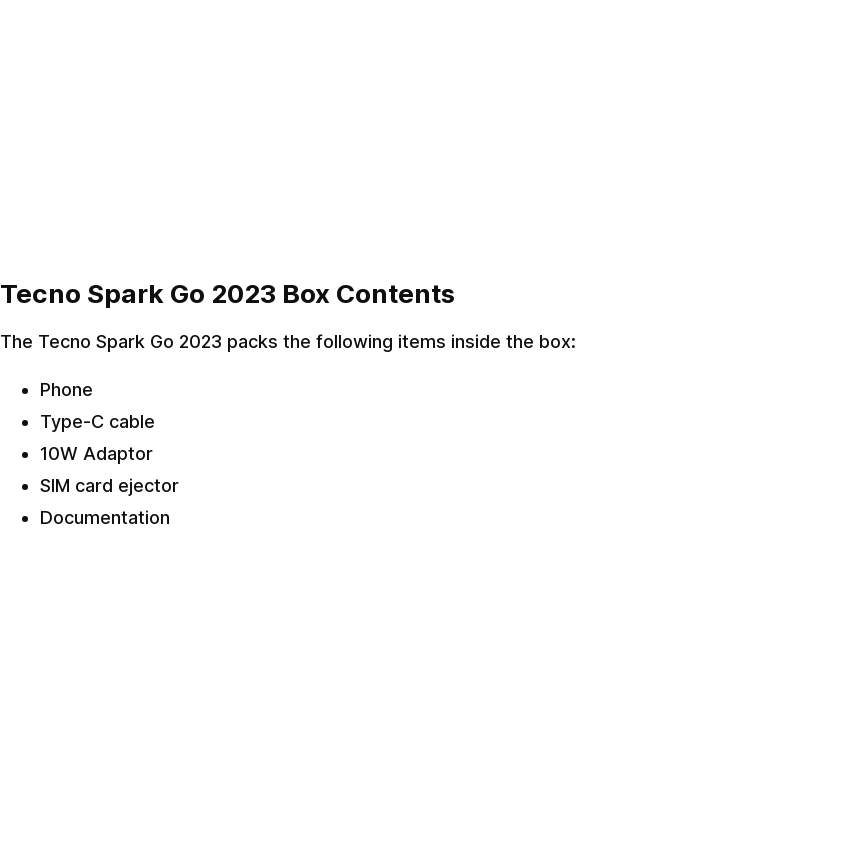Respond to the following query with just one word or a short phrase: 
What type of charging cable is included?

Type-C